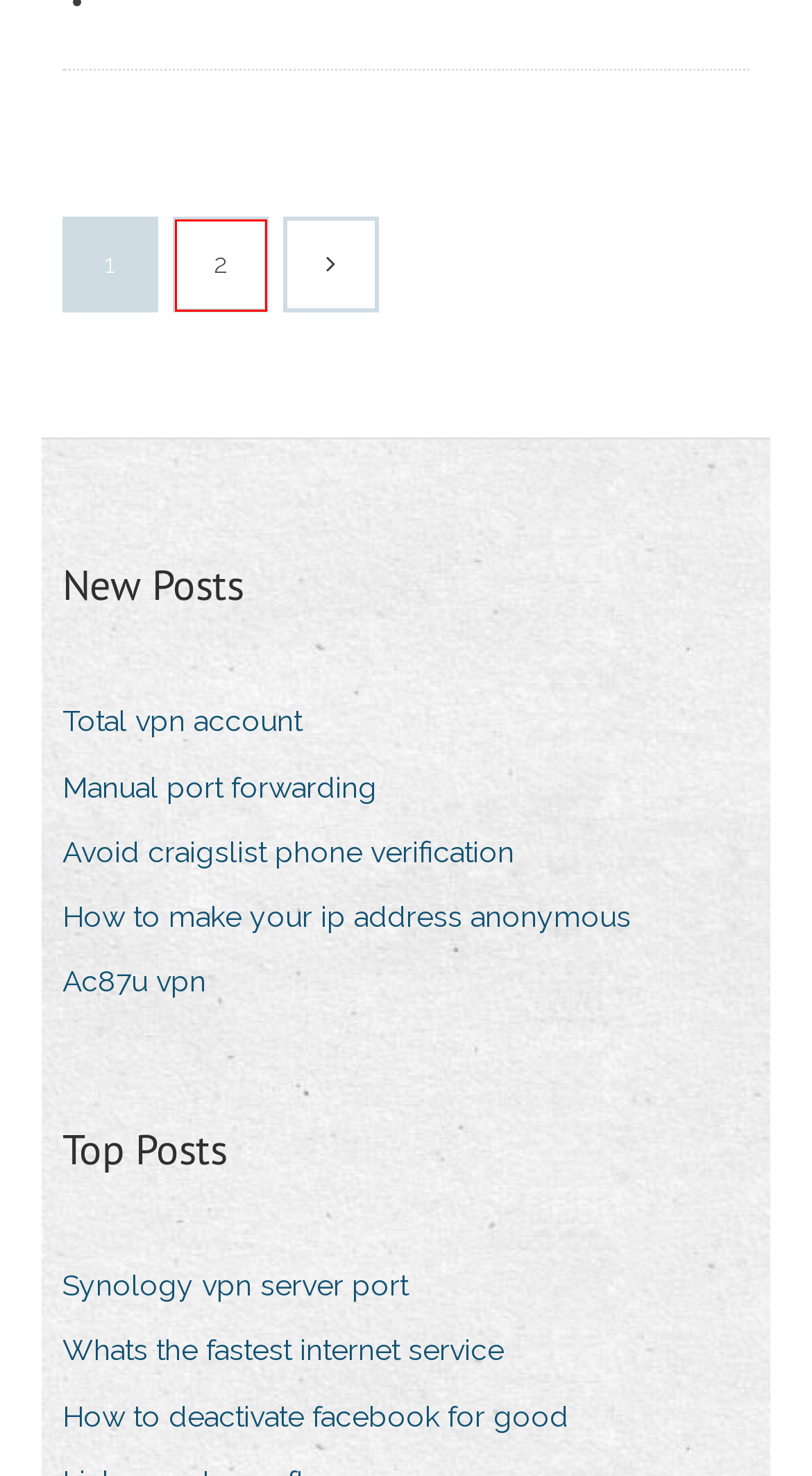With the provided screenshot showing a webpage and a red bounding box, determine which webpage description best fits the new page that appears after clicking the element inside the red box. Here are the options:
A. Manual port forwarding esgoc
B. Konsep berpikir diakronik berperan penting dalam mempelajari suatu peristiwa sejarah yaitu
C. What are restricted stock units common stock ptkqr
D. Total vpn account dkrbp
E. Ac87u vpn rnxce
F. Avoid craigslist phone verification rhjnm
G. How to make your ip address anonymous jjfak
H. Kumm823 . gigavpncqiv.web.app

H